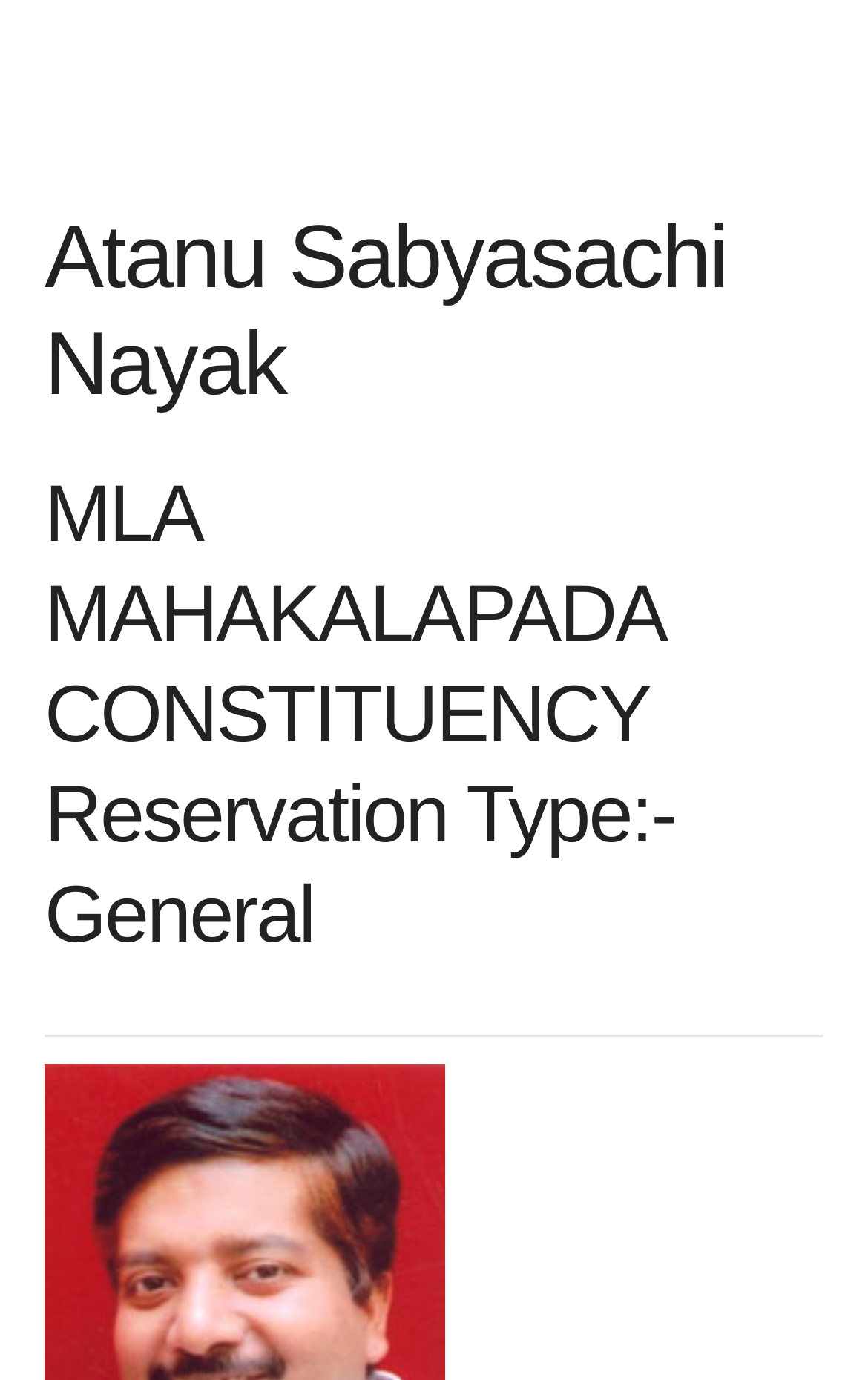Identify the first-level heading on the webpage and generate its text content.

Atanu Sabyasachi Nayak